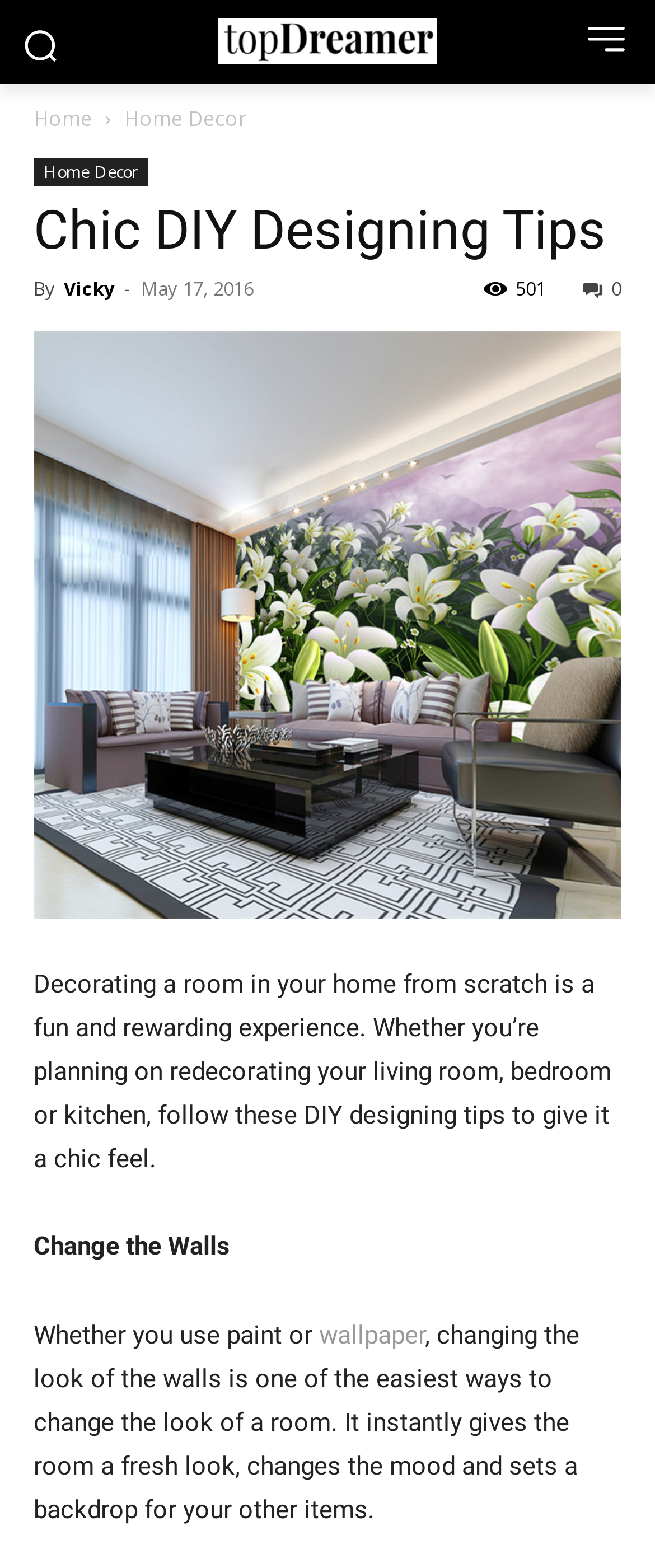What is the author of the article?
Based on the image, answer the question with as much detail as possible.

The author's name is mentioned in the header section of the webpage, next to the 'By' text, which is 'Vicky'.